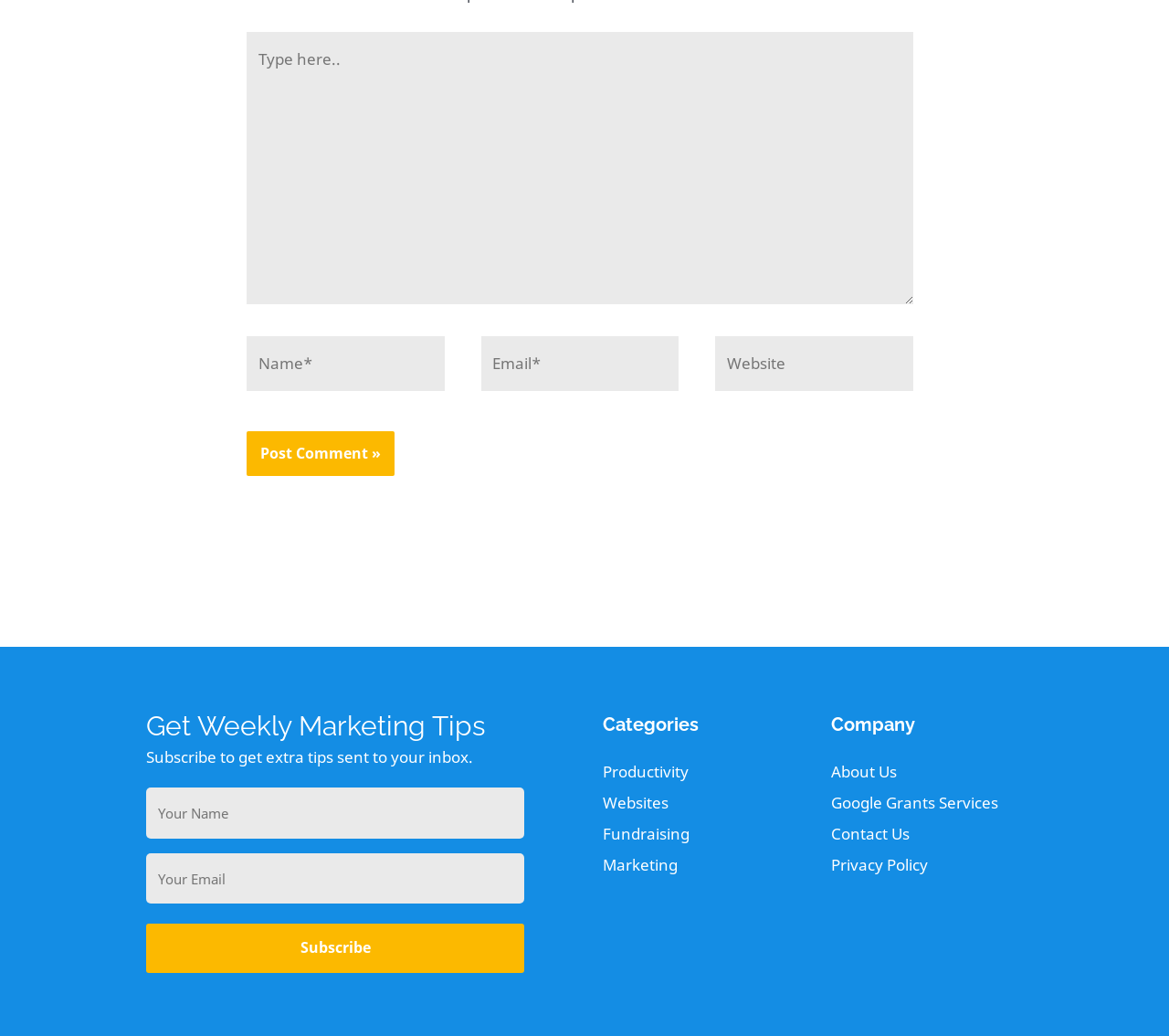What is the label of the second textbox?
Using the information from the image, give a concise answer in one word or a short phrase.

Name*